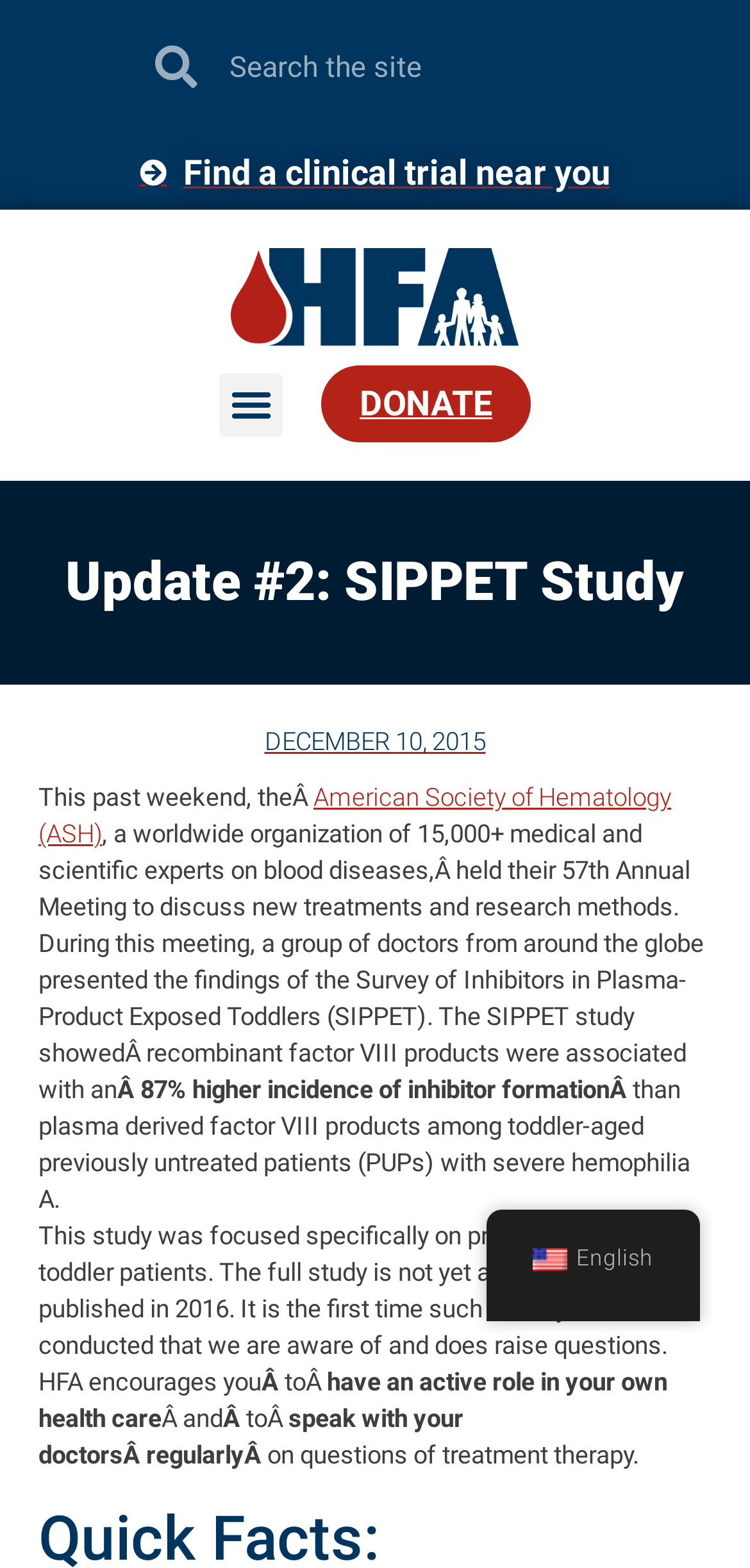Offer a meticulous caption that includes all visible features of the webpage.

The webpage is about an update on the SIPPET study, specifically focusing on the results of the study and its implications for pediatric hemophilia patients. 

At the top of the page, there is a search bar with a searchbox and a search button. Next to the search bar, there is a link to find a clinical trial near you. On the top right, there is an HFA logo, which is also an image. Below the logo, there is a menu toggle button. 

The main content of the page starts with a heading that reads "Update #2: SIPPET Study". Below the heading, there is a link to a specific date, December 10, 2015. 

The main text of the page is divided into several paragraphs. The first paragraph mentions the American Society of Hematology (ASH) and their 57th Annual Meeting, where a group of doctors presented the findings of the SIPPET study. 

The following paragraphs discuss the results of the study, which showed that recombinant factor VIII products were associated with a higher incidence of inhibitor formation among toddler-aged previously untreated patients with severe hemophilia A. The study was focused specifically on previously untreated toddler patients, and the full study will be published in 2016. 

The final paragraphs encourage readers to take an active role in their own healthcare and to speak with their doctors regularly about treatment therapy. 

On the bottom right of the page, there is a link to switch the language to English, accompanied by an image of the US flag.